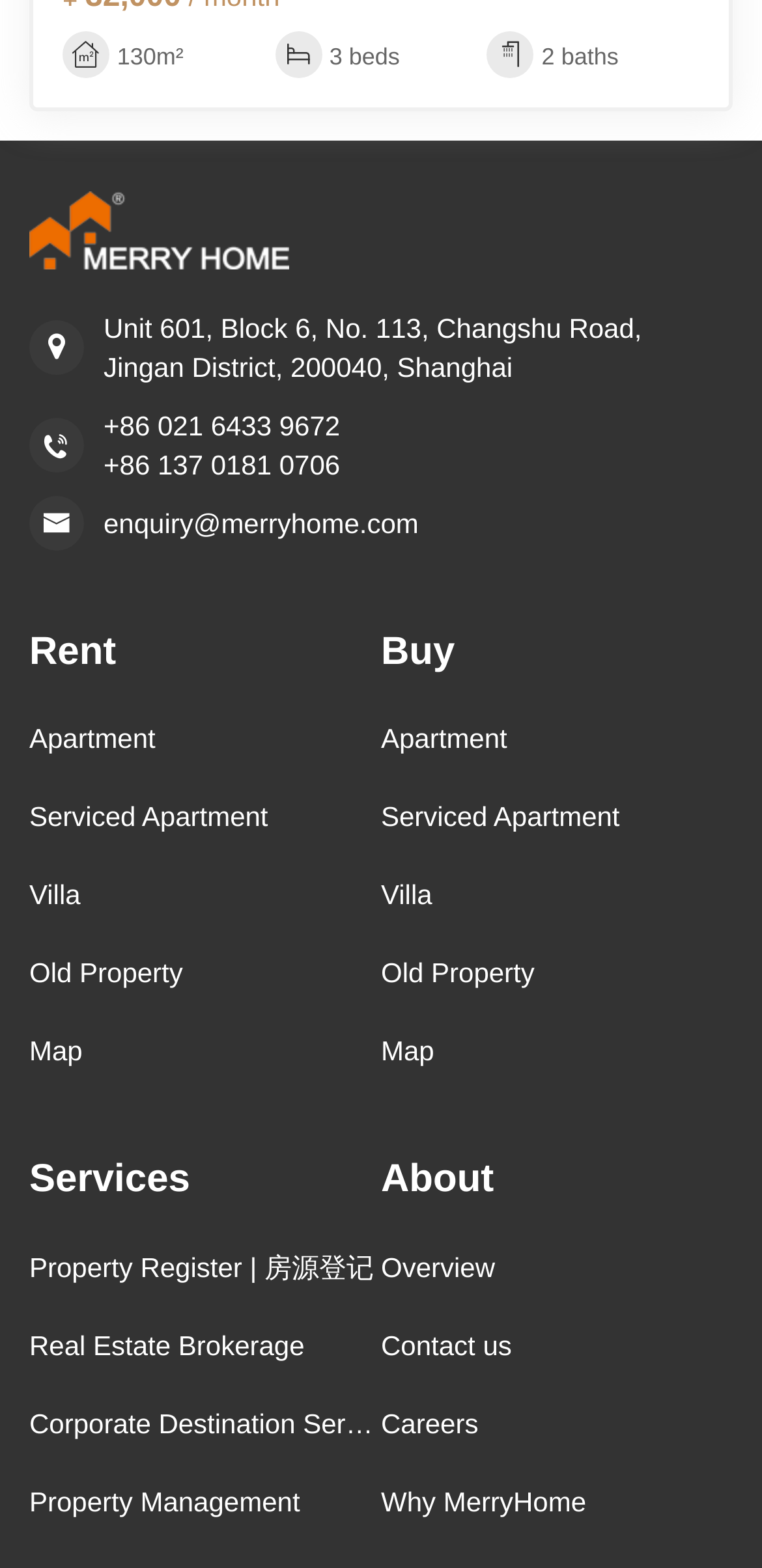Provide your answer in one word or a succinct phrase for the question: 
What is the location of the apartment?

Changshu Road, Jingan District, Shanghai